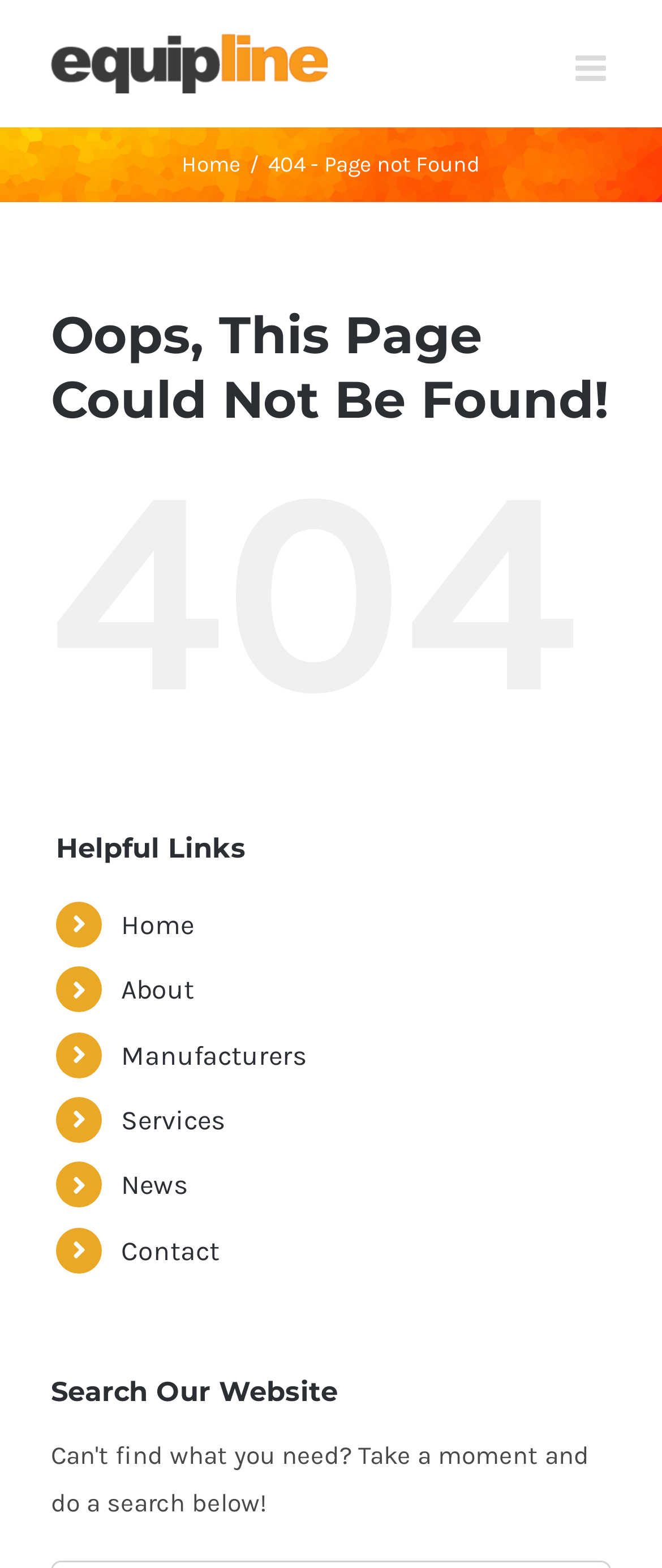Give the bounding box coordinates for the element described as: "Go to Top".

[0.695, 0.639, 0.808, 0.687]